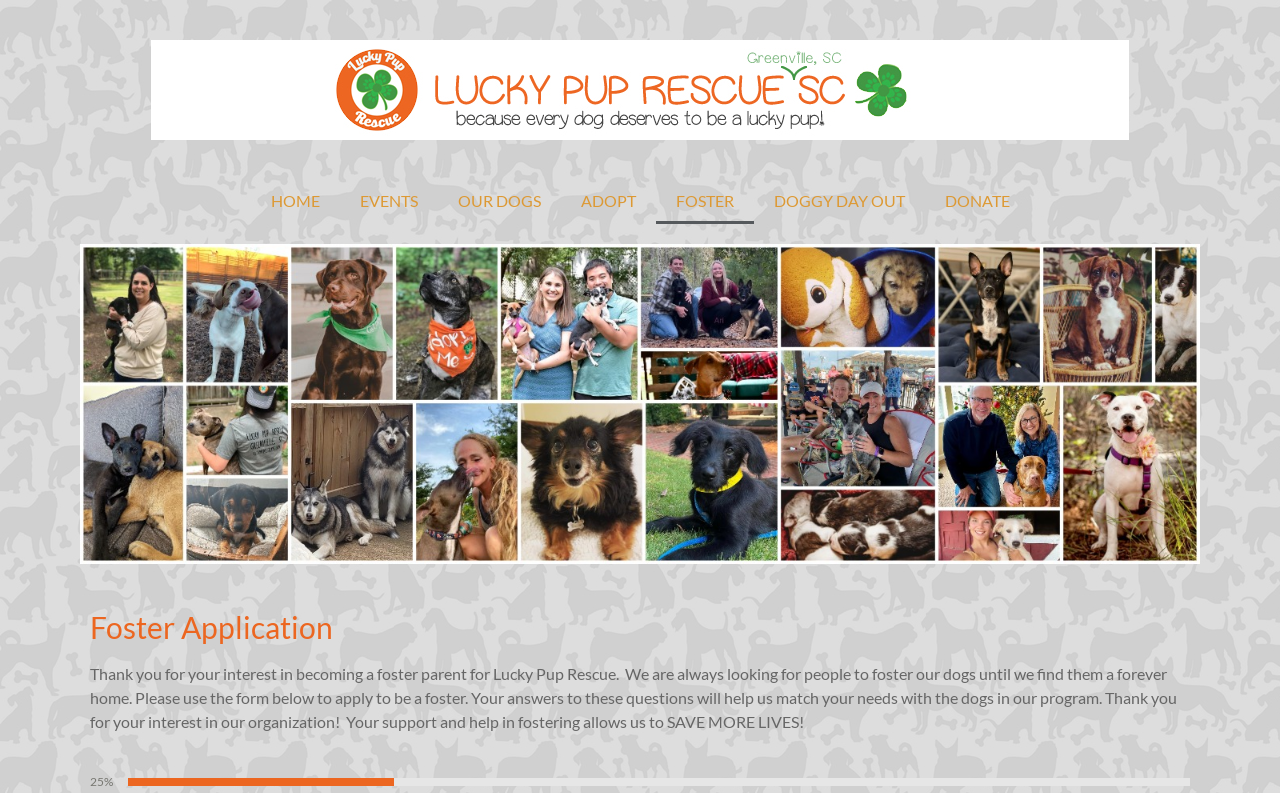What is the purpose of the form on this webpage?
From the screenshot, provide a brief answer in one word or phrase.

Foster Application